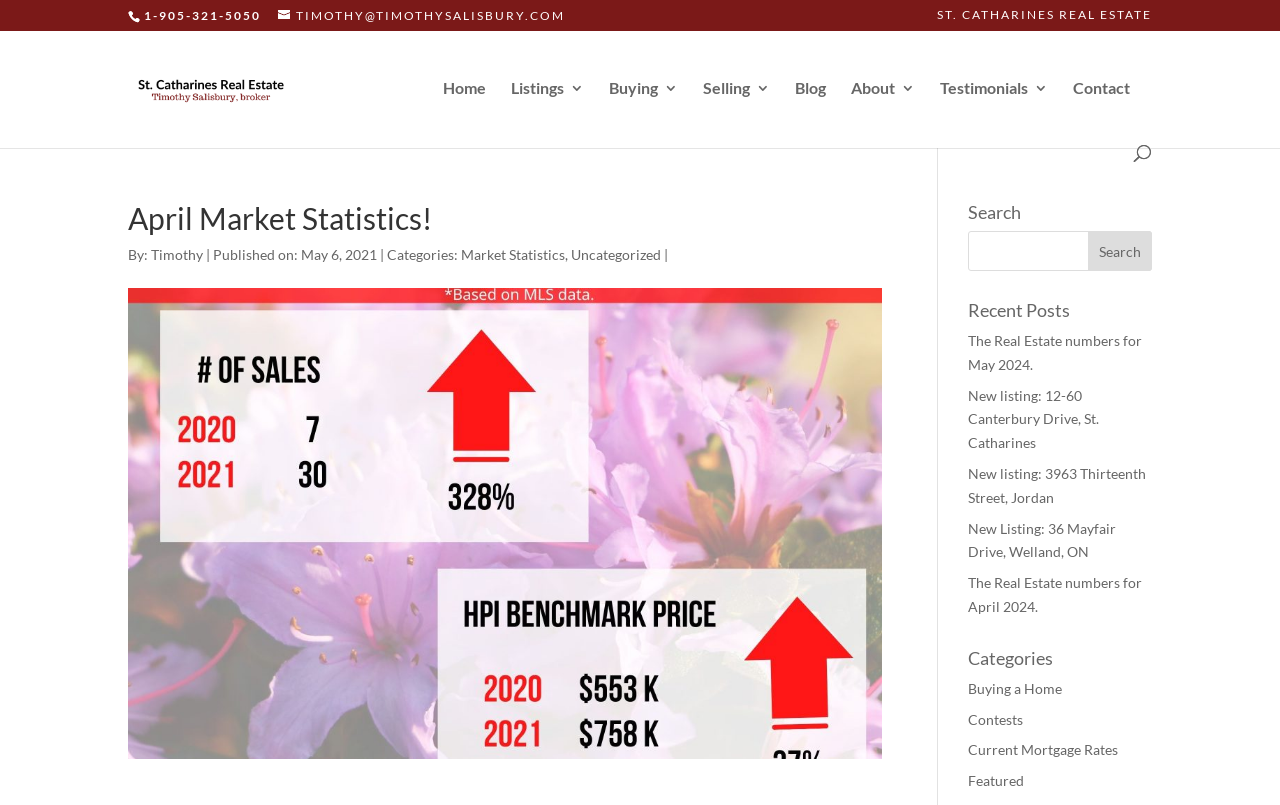Give a short answer to this question using one word or a phrase:
How many recent posts are listed?

4